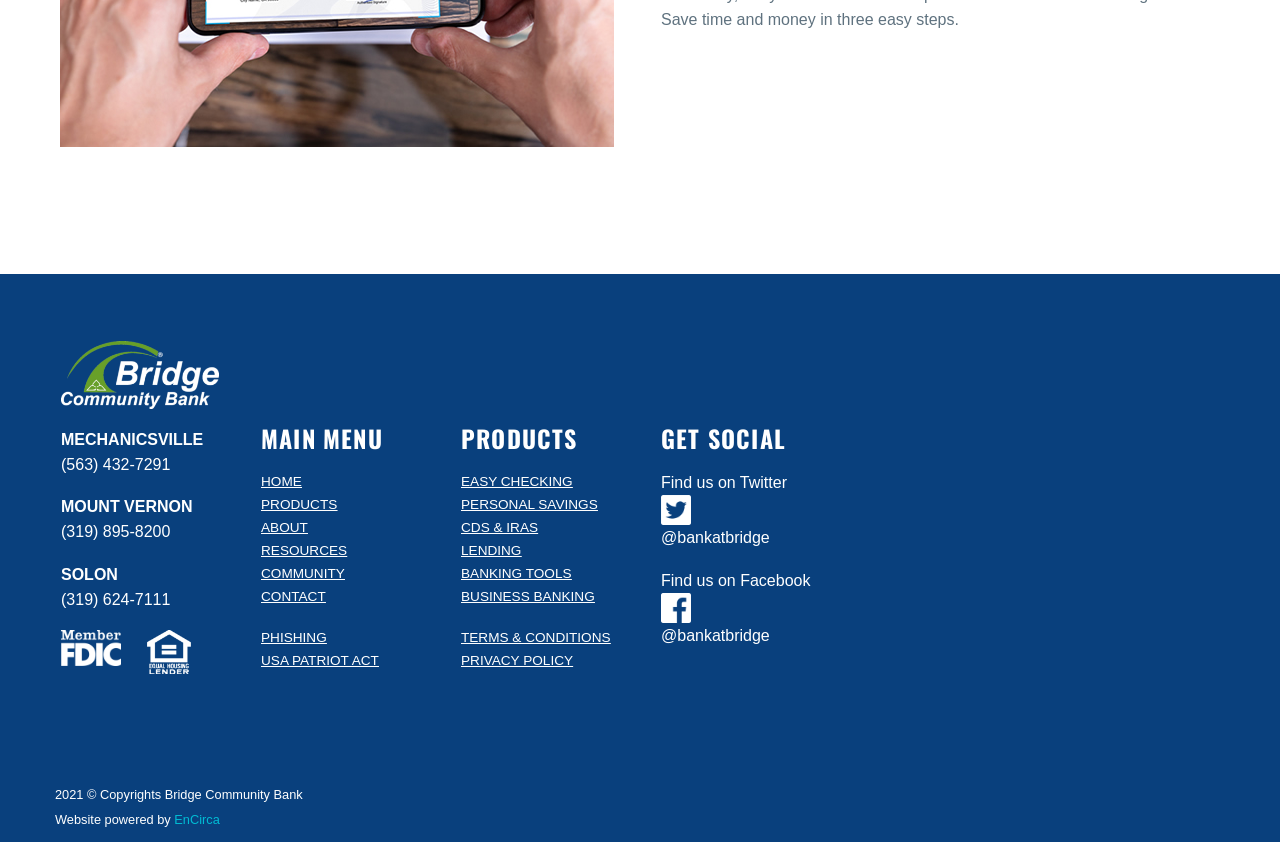Determine the bounding box coordinates of the UI element that matches the following description: "We're hiring. Please join us.". The coordinates should be four float numbers between 0 and 1 in the format [left, top, right, bottom].

None